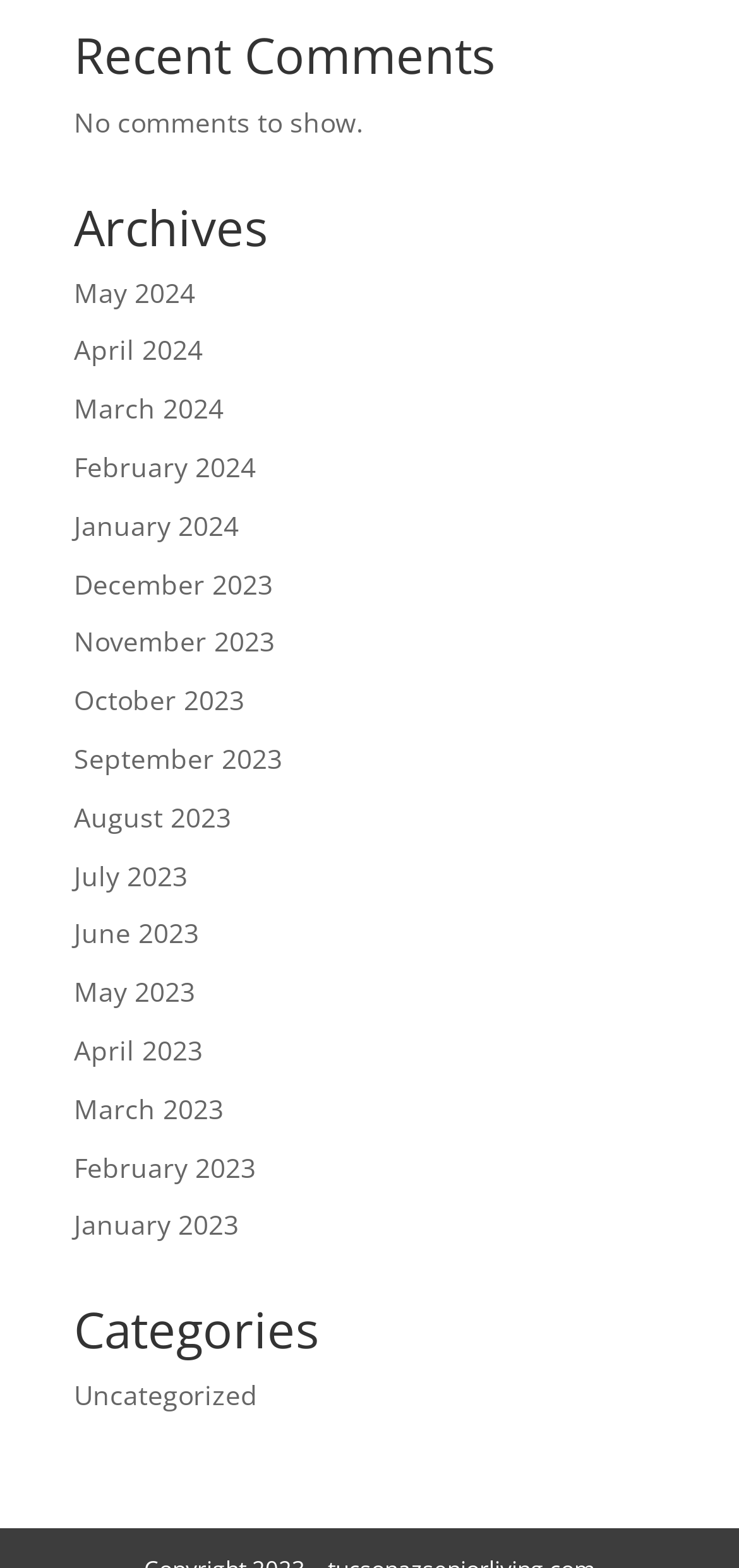Please identify the bounding box coordinates of the element's region that I should click in order to complete the following instruction: "go to May 2024 archives". The bounding box coordinates consist of four float numbers between 0 and 1, i.e., [left, top, right, bottom].

[0.1, 0.175, 0.264, 0.198]